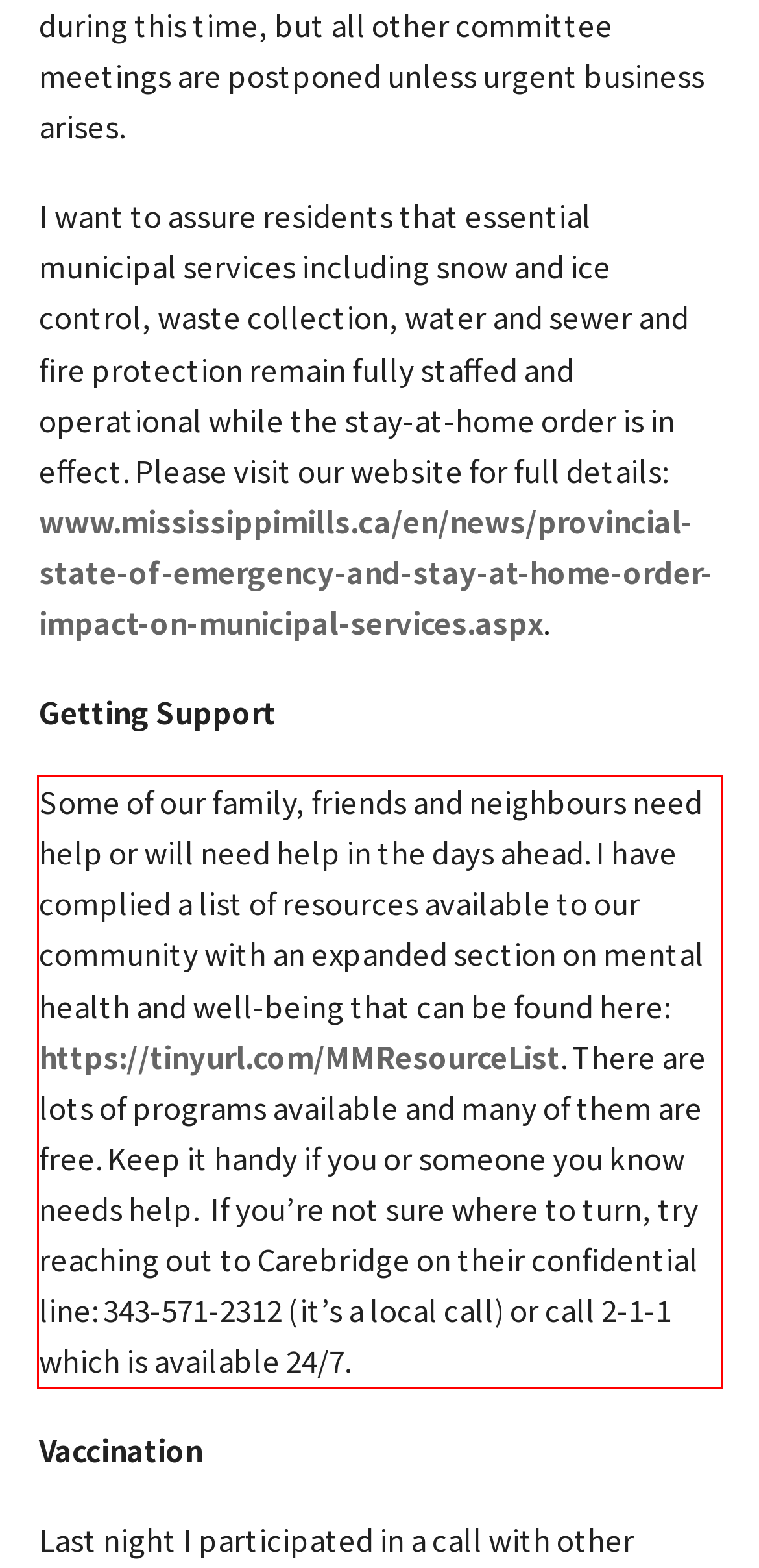You have a screenshot of a webpage with a red bounding box. Use OCR to generate the text contained within this red rectangle.

Some of our family, friends and neighbours need help or will need help in the days ahead. I have complied a list of resources available to our community with an expanded section on mental health and well-being that can be found here: https://tinyurl.com/MMResourceList. There are lots of programs available and many of them are free. Keep it handy if you or someone you know needs help. If you’re not sure where to turn, try reaching out to Carebridge on their confidential line: 343-571-2312 (it’s a local call) or call 2-1-1 which is available 24/7.